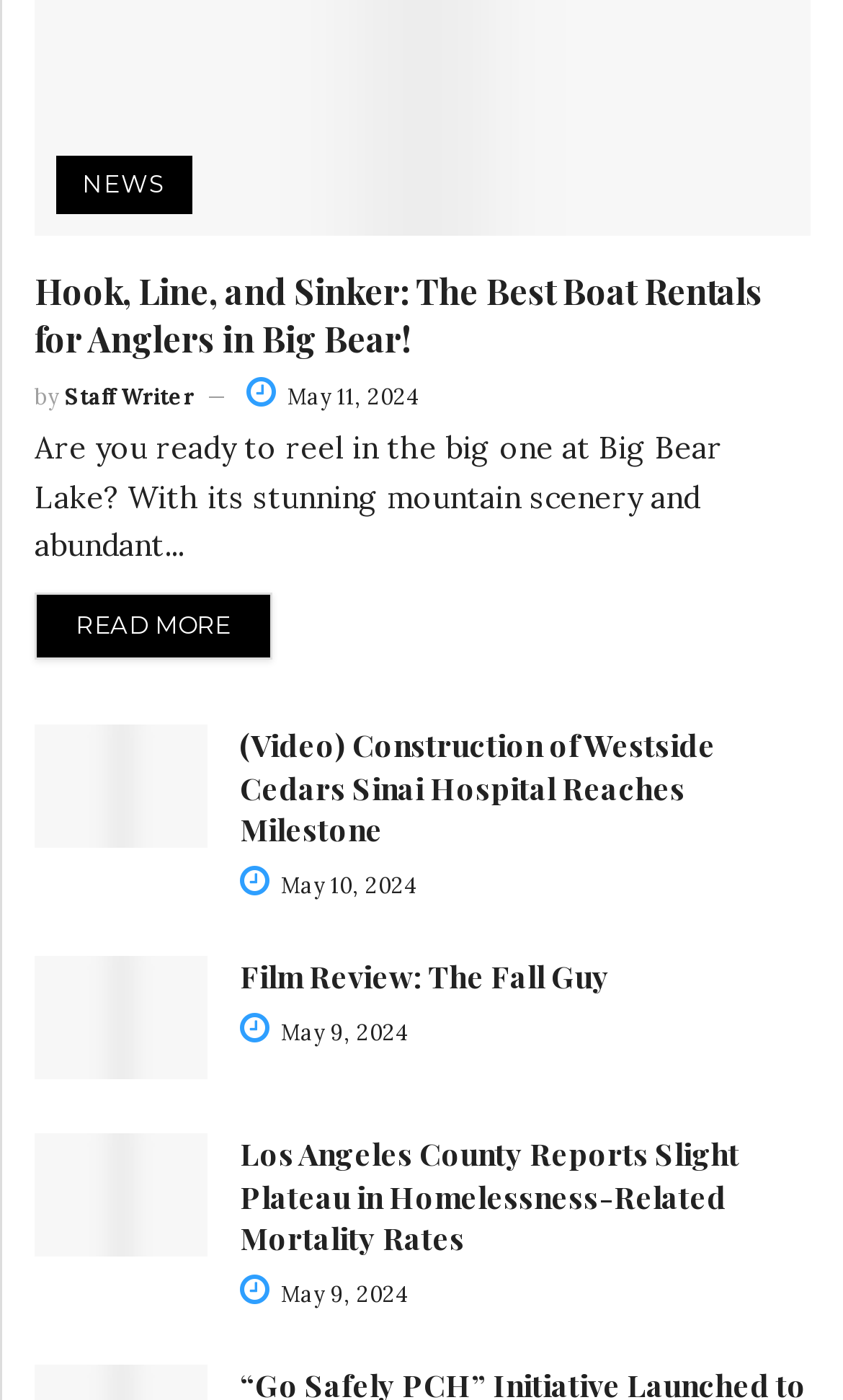Please determine the bounding box coordinates of the element's region to click in order to carry out the following instruction: "Check the news about Los Angeles County's homelessness-related mortality rates". The coordinates should be four float numbers between 0 and 1, i.e., [left, top, right, bottom].

[0.041, 0.81, 0.246, 0.933]